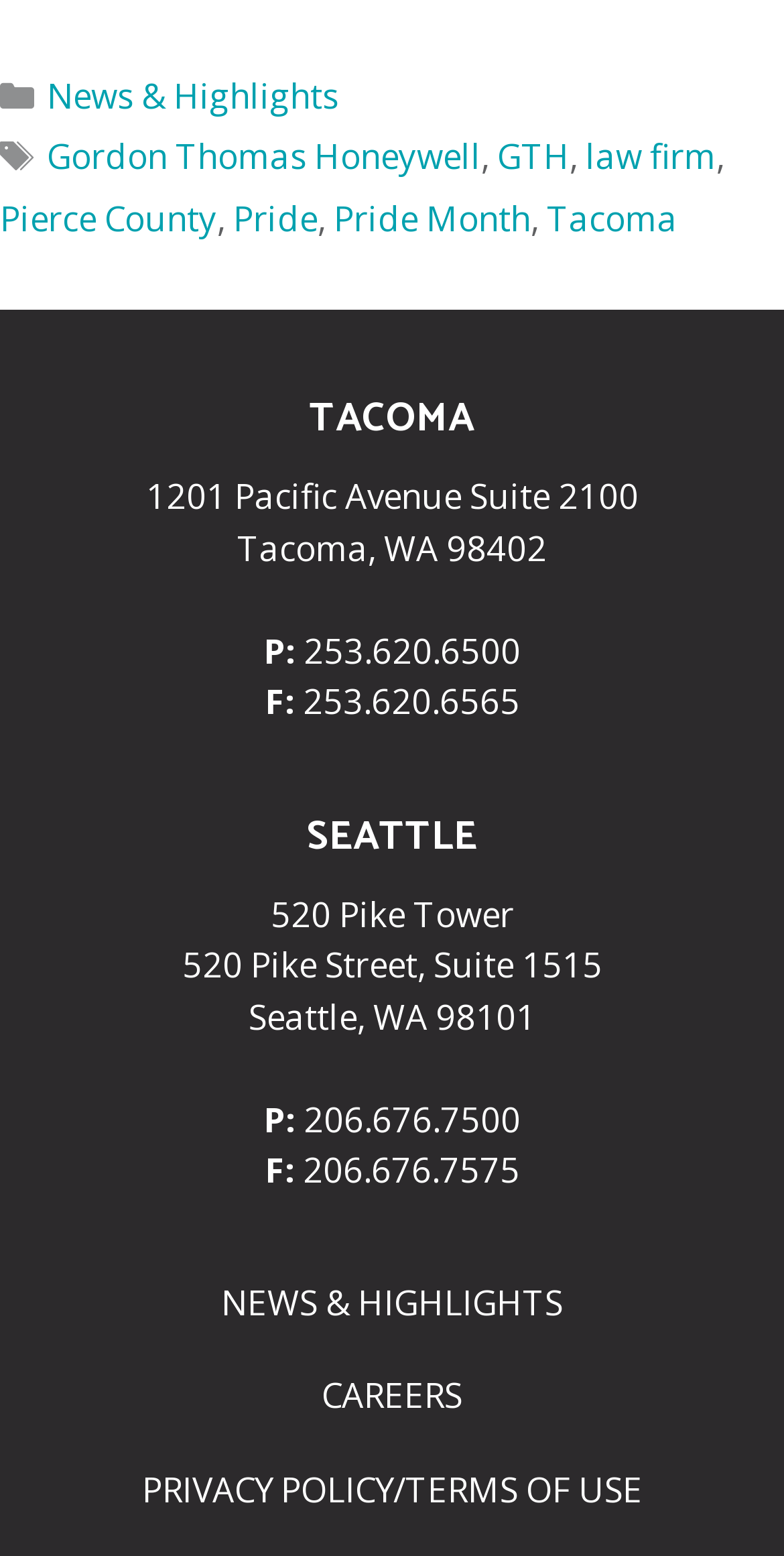Determine the bounding box coordinates of the clickable region to carry out the instruction: "Visit the Seattle office page".

[0.103, 0.52, 0.897, 0.558]